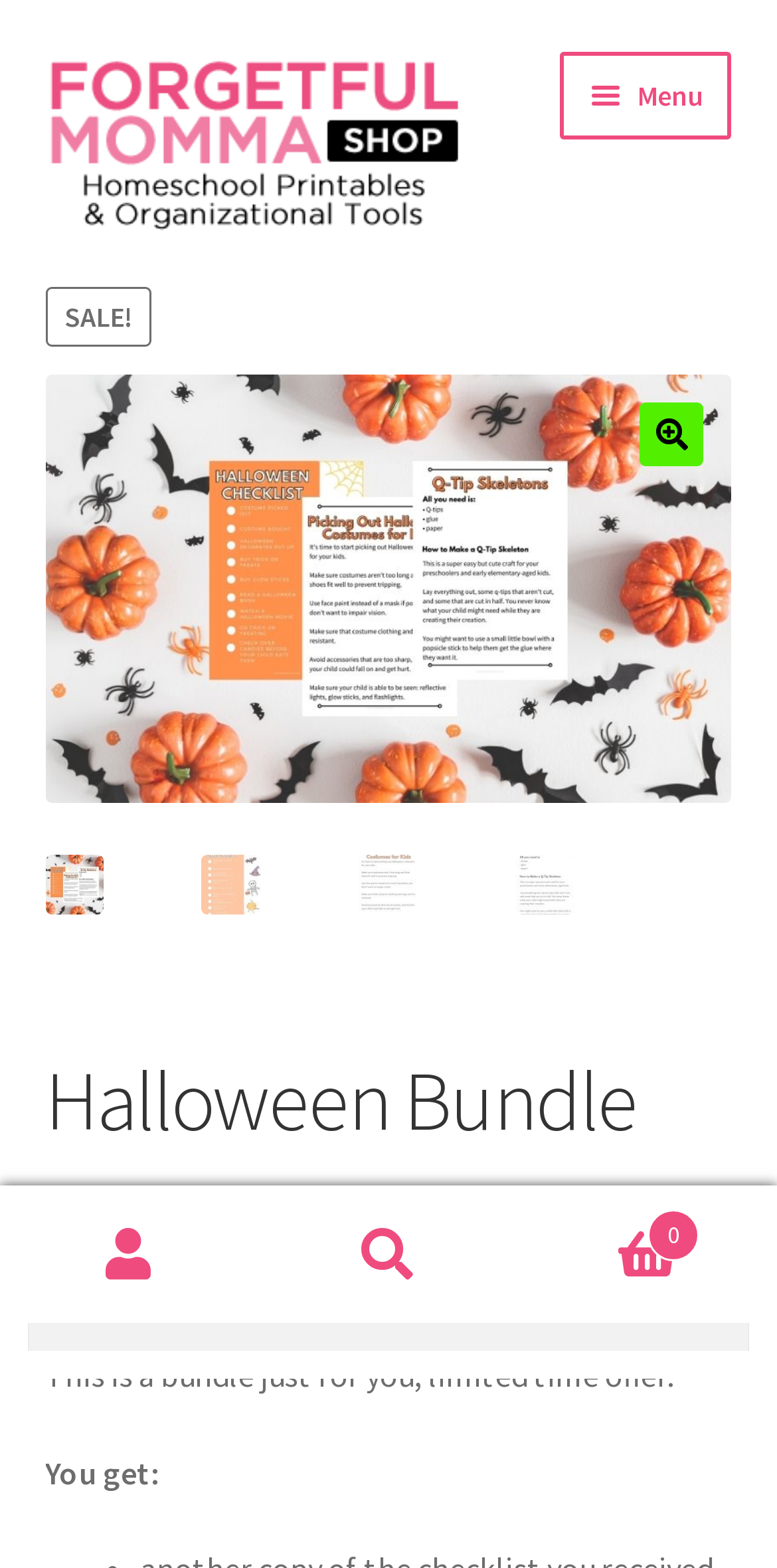What is the name of the shop?
Please use the visual content to give a single word or phrase answer.

Forgetful Momma Shop